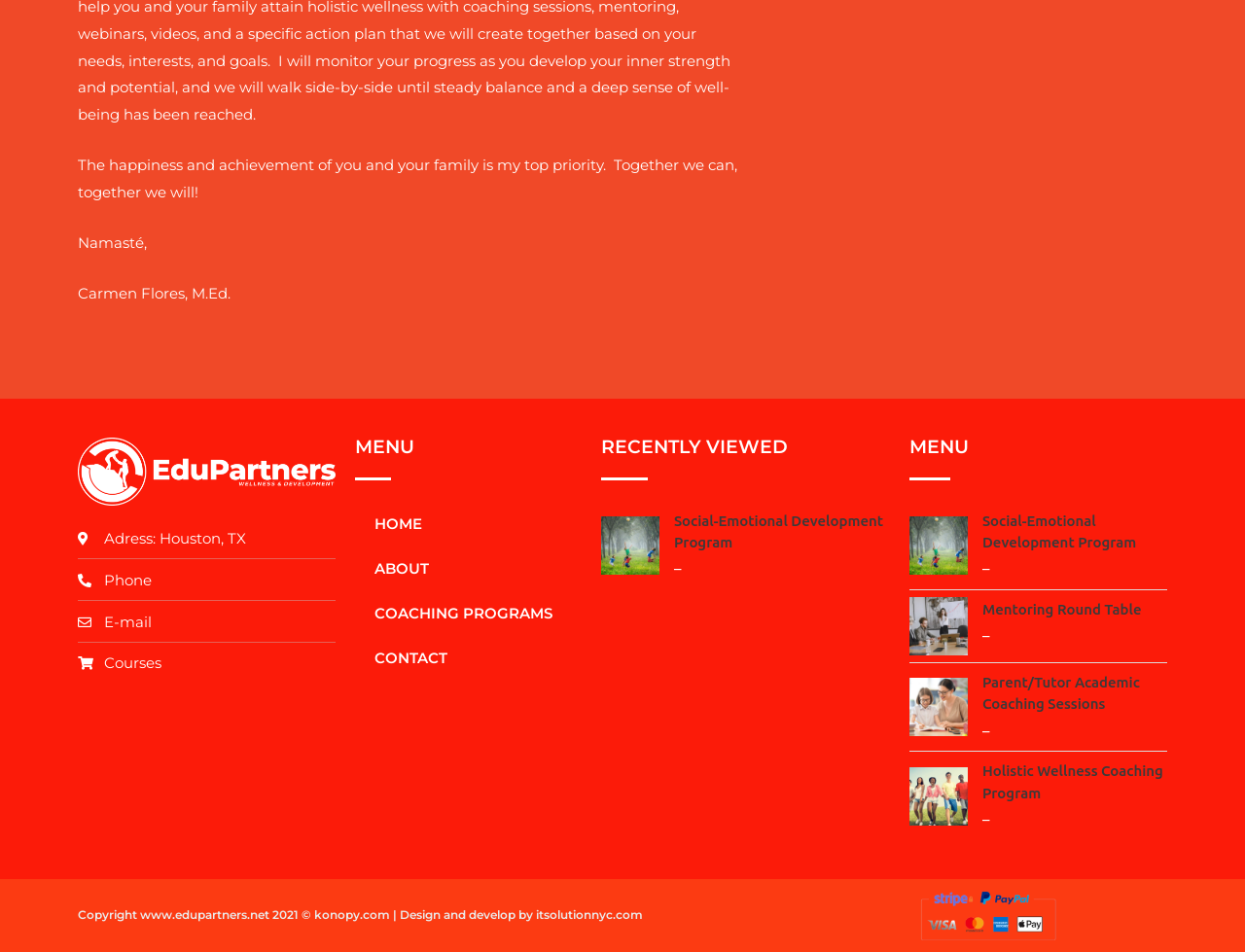Pinpoint the bounding box coordinates of the element that must be clicked to accomplish the following instruction: "Click on the 'E-mail' link". The coordinates should be in the format of four float numbers between 0 and 1, i.e., [left, top, right, bottom].

[0.062, 0.639, 0.27, 0.667]